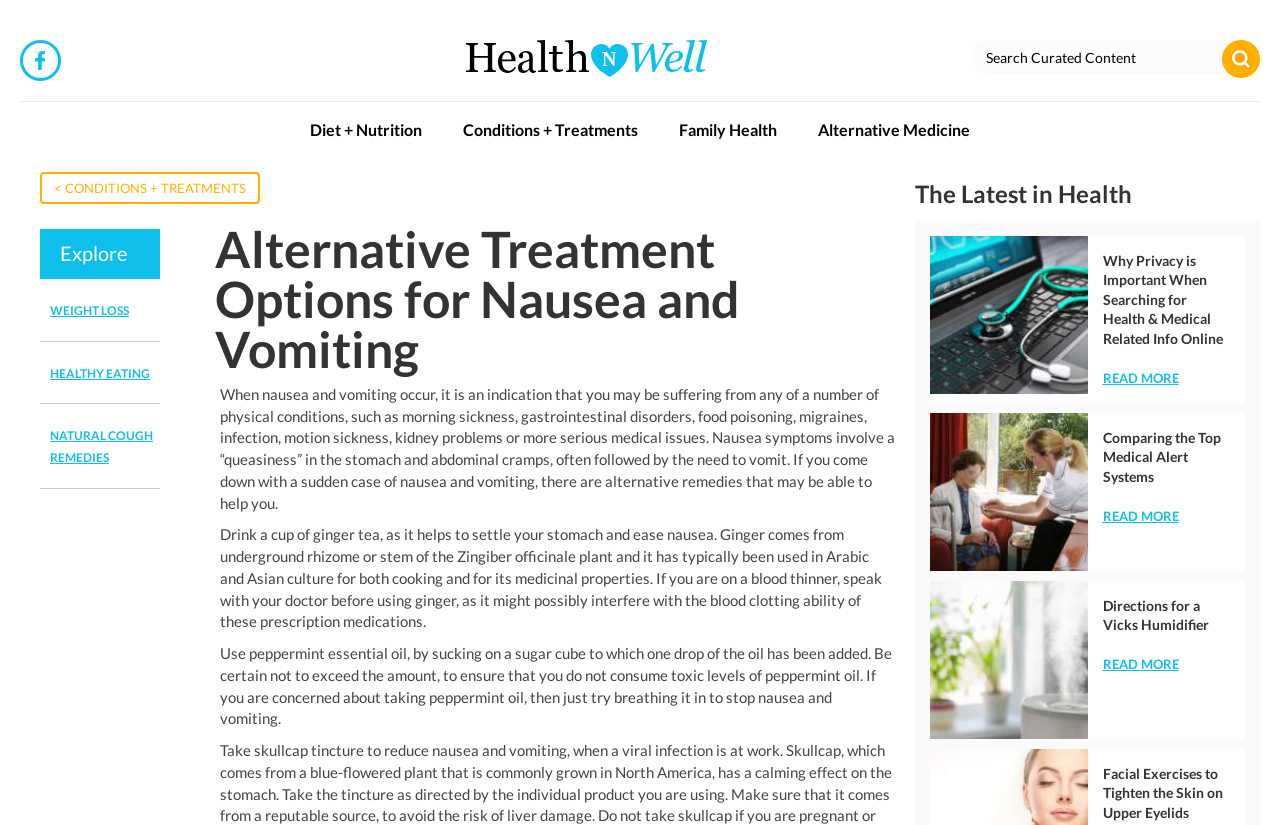Articulate a complete and detailed caption of the webpage elements.

This webpage is about alternative treatment options for nausea and vomiting. At the top left, there is a link and a health-n-well.svg image, which is likely the website's logo. Next to it, there is a search bar with a button. Below the logo, there is a navigation menu with links to different categories such as Diet + Nutrition, Conditions + Treatments, Family Health, and Alternative Medicine.

On the left side, there are several links to specific health topics, including WEIGHT LOSS, HEALTHY EATING, and NATURAL COUGH REMEDIES. The main content of the webpage starts with a heading "Alternative Treatment Options for Nausea and Vomiting" followed by a paragraph explaining the symptoms and causes of nausea and vomiting.

Below this, there are three paragraphs providing alternative remedies for nausea and vomiting, including drinking ginger tea and using peppermint essential oil. On the right side, there is a section titled "The Latest in Health" with several links to health-related articles, including "Health Data Privacy", "Comparing the Top Medical Alert Systems", "Directions for a Vicks Humidifier", and "Facial Exercises to Tighten the Skin on Upper Eyelids". Each article has a heading and a "READ MORE" link.